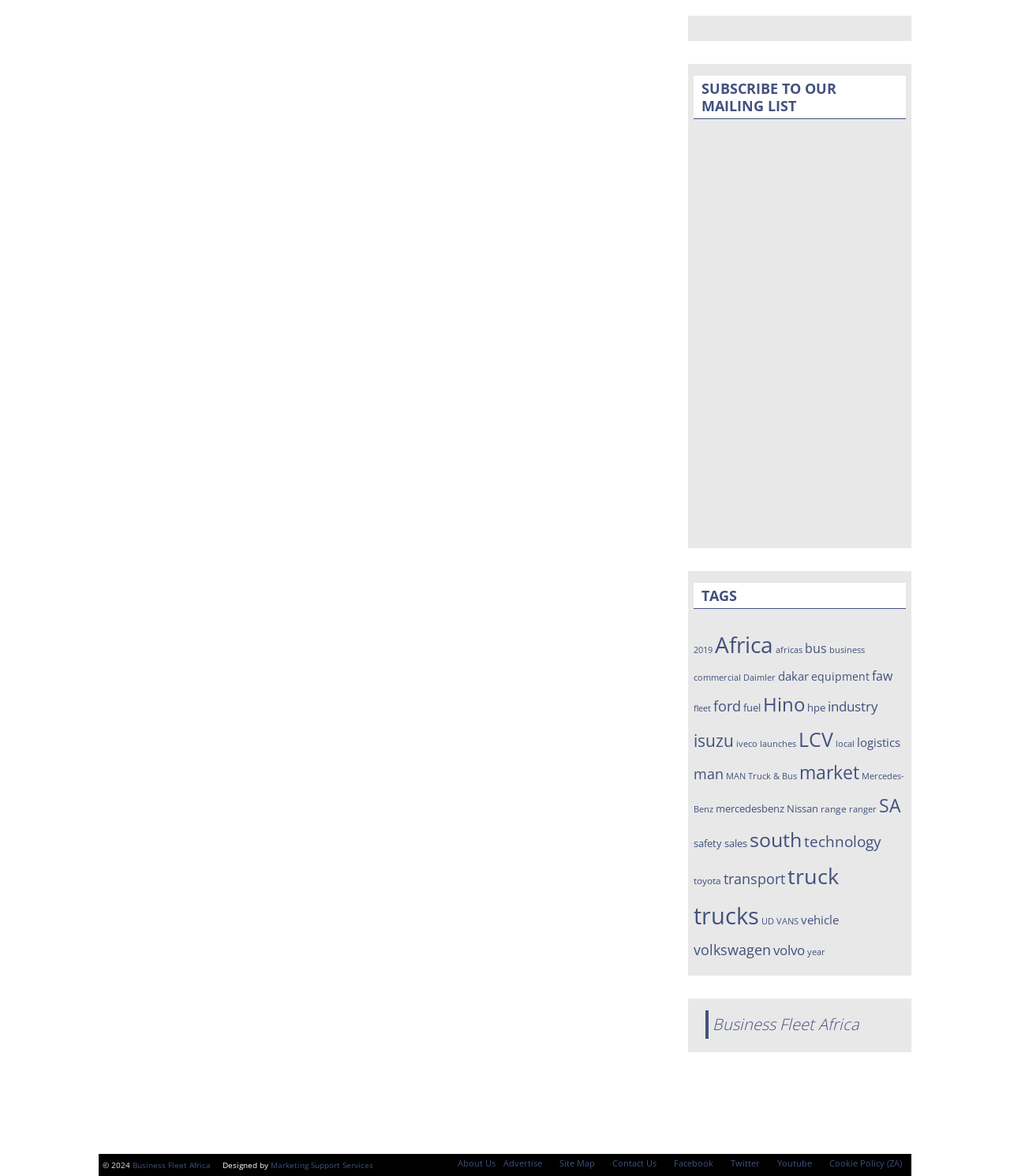Respond to the question below with a single word or phrase:
What is the title of the first article?

Daewoo Novus 6×4 Tipper